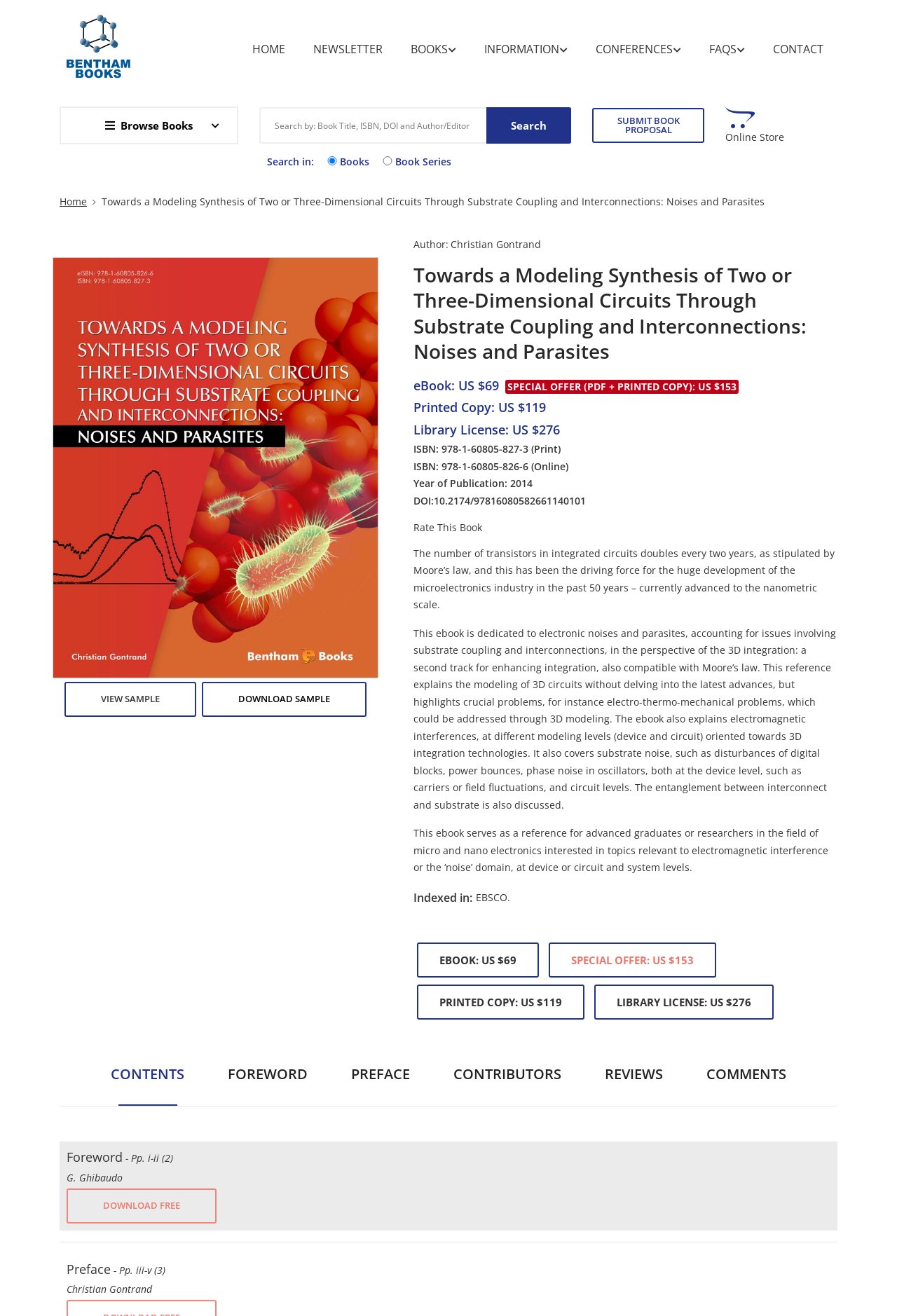Explain the webpage in detail, including its primary components.

This webpage appears to be a publishing company's website, with a focus on books and academic resources. At the top of the page, there is a navigation bar with links to "HOME", "NEWSLETTER", "BOOKS", and other sections. Below the navigation bar, there are several headings and subheadings that categorize the content on the page.

On the left side of the page, there is a column with links to various book categories, such as "BOOKSHELF", "BOOK CATEGORIES", "WHAT'S NEW", and "FUTURE ATTRACTIONS". Each of these categories has sub-links to more specific topics, such as "Books by Title" and "Forthcoming Titles".

In the center of the page, there is a search bar with a text box and a "Search" button. Above the search bar, there is a link to "SUBMIT BOOK PROPOSAL". Below the search bar, there are links to "Online Store" and "Browse Books".

On the right side of the page, there are several headings and subheadings that provide information for specific groups, such as "FOR REVIEWERS", "FOR BUYERS AND LIBRARIANS", "FOR AUTHORS AND EDITORS", and "MARKETING OPPORTUNITIES". Each of these sections has links to more specific topics, such as "Pre-publication Peer Review" and "Conference Discounts on Books".

At the bottom of the page, there are links to "FAQS", "GENERAL QUERIES", and "CONTACT". There is also a breadcrumb navigation bar that shows the current page's location within the website's hierarchy.

Overall, this webpage appears to be a comprehensive resource for authors, editors, reviewers, and buyers of academic books, with a wide range of categories and topics to explore.